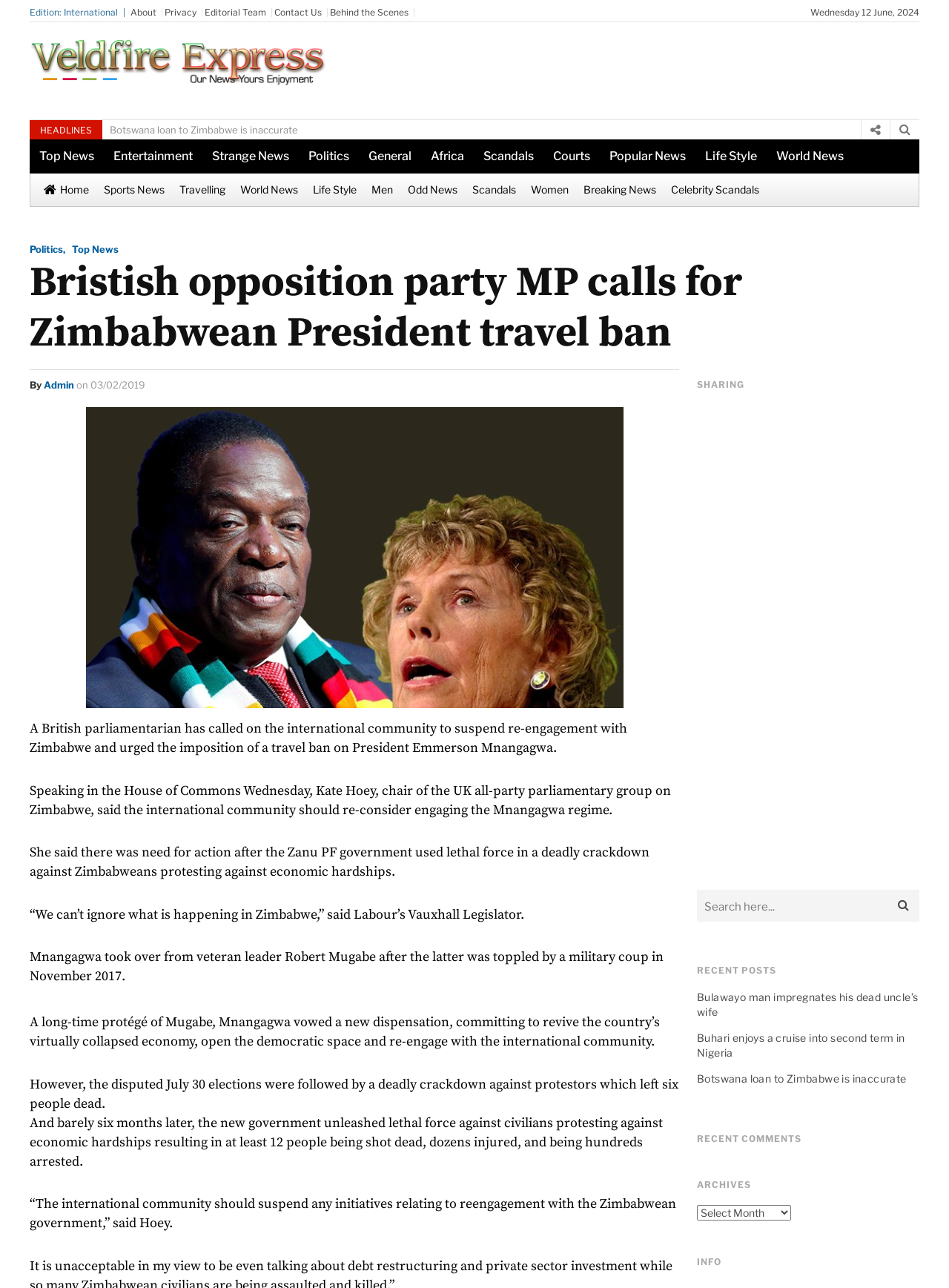Pinpoint the bounding box coordinates of the clickable area necessary to execute the following instruction: "Click on the 'Politics' category". The coordinates should be given as four float numbers between 0 and 1, namely [left, top, right, bottom].

[0.315, 0.108, 0.378, 0.135]